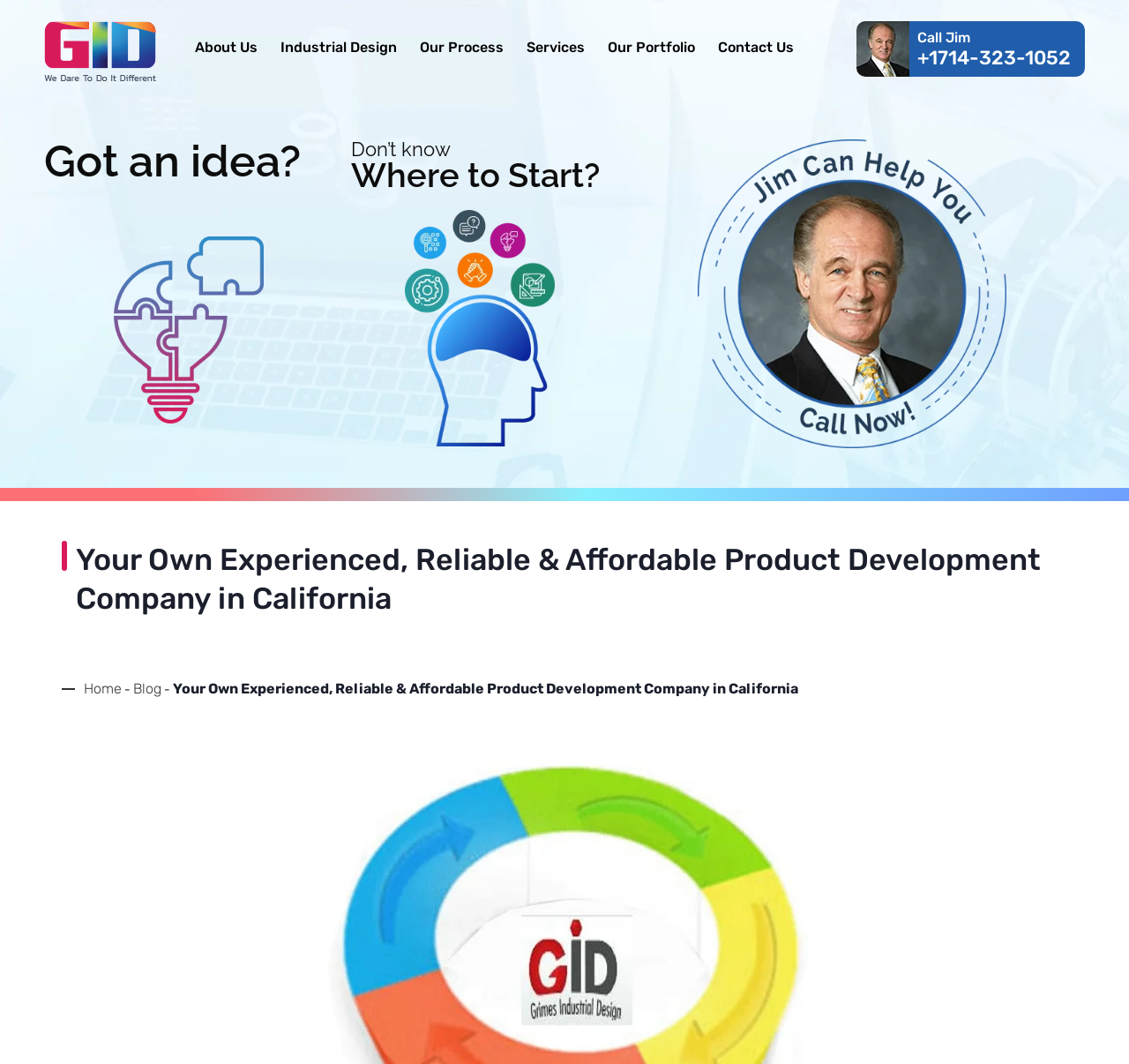Pinpoint the bounding box coordinates of the area that should be clicked to complete the following instruction: "Click on 'About Us'". The coordinates must be given as four float numbers between 0 and 1, i.e., [left, top, right, bottom].

[0.173, 0.027, 0.228, 0.063]